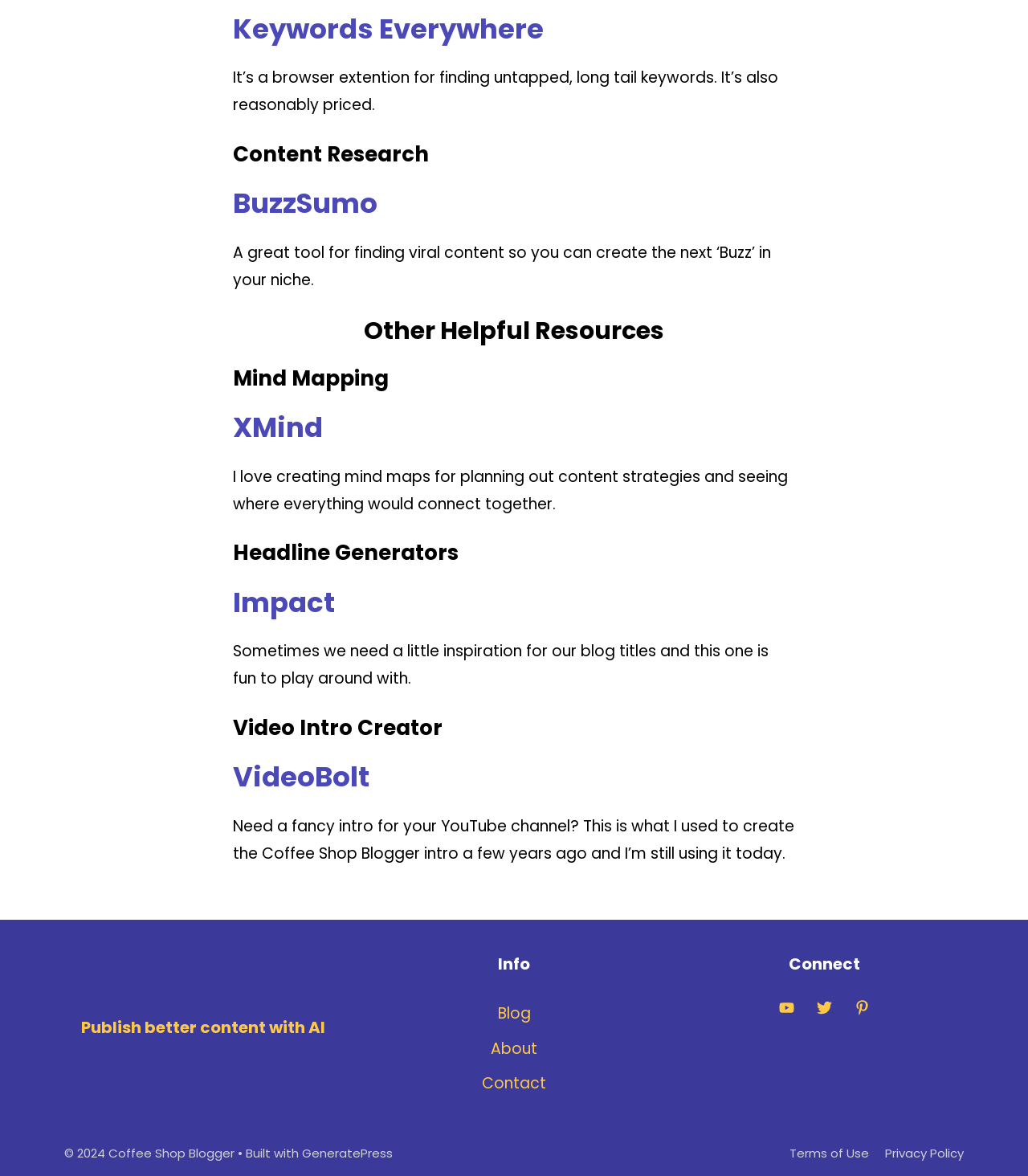What is the main topic of this webpage?
We need a detailed and meticulous answer to the question.

The webpage appears to be a collection of resources and tools for content research, with headings such as 'Content Research', 'Keywords Everywhere', 'BuzzSumo', and 'Mind Mapping', indicating that the main topic is related to content research and creation.